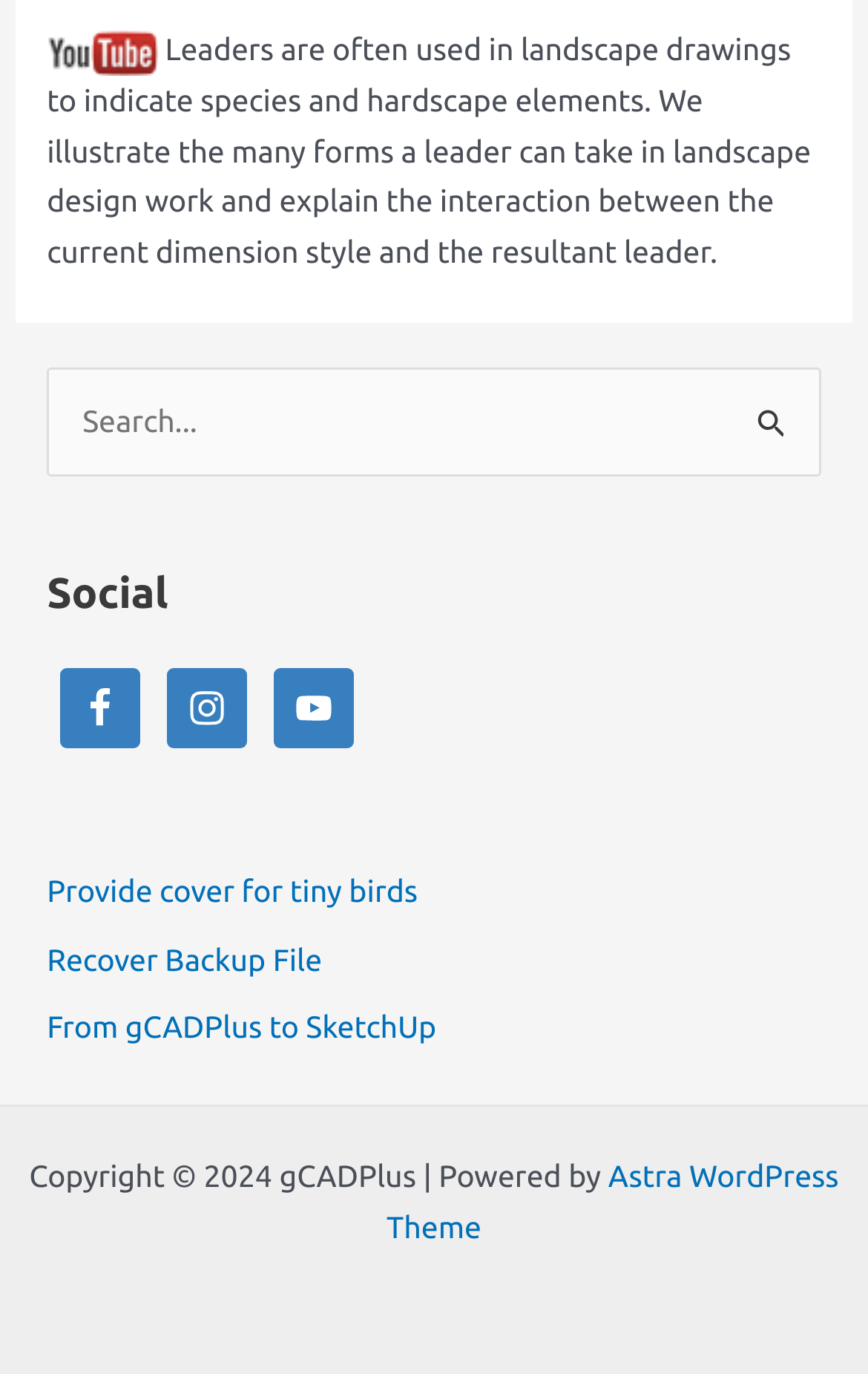Find the bounding box coordinates of the element to click in order to complete this instruction: "Check the copyright information". The bounding box coordinates must be four float numbers between 0 and 1, denoted as [left, top, right, bottom].

[0.034, 0.843, 0.701, 0.869]